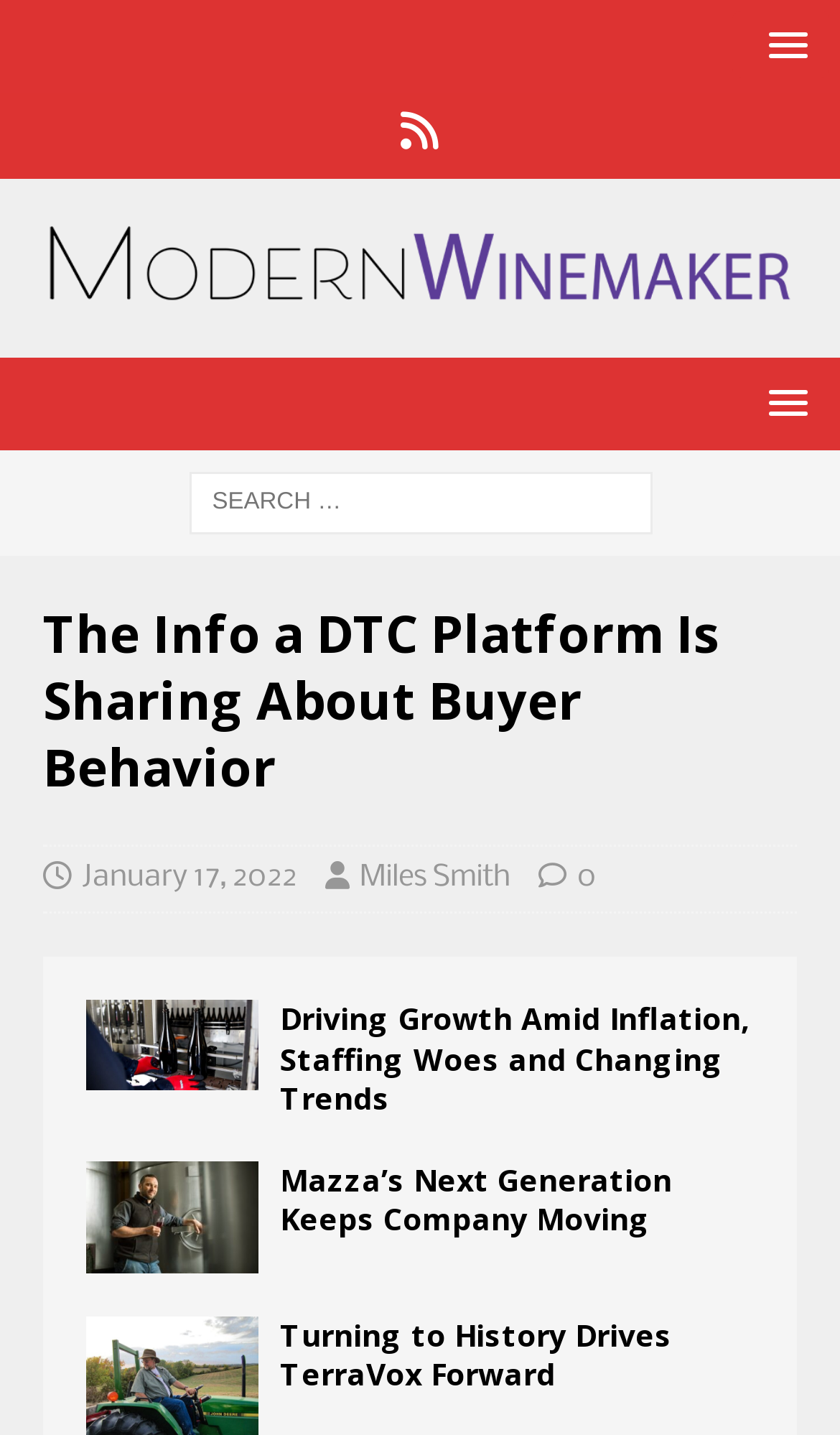Look at the image and write a detailed answer to the question: 
What is the title of the second link in the first article?

I found the link element with the text 'Driving Growth Amid Inflation, Staffing Woes and Changing Trends' which is a child of the first article element [180]. This suggests that the title of the second link in the first article is 'Driving Growth Amid Inflation, Staffing Woes and Changing Trends'.